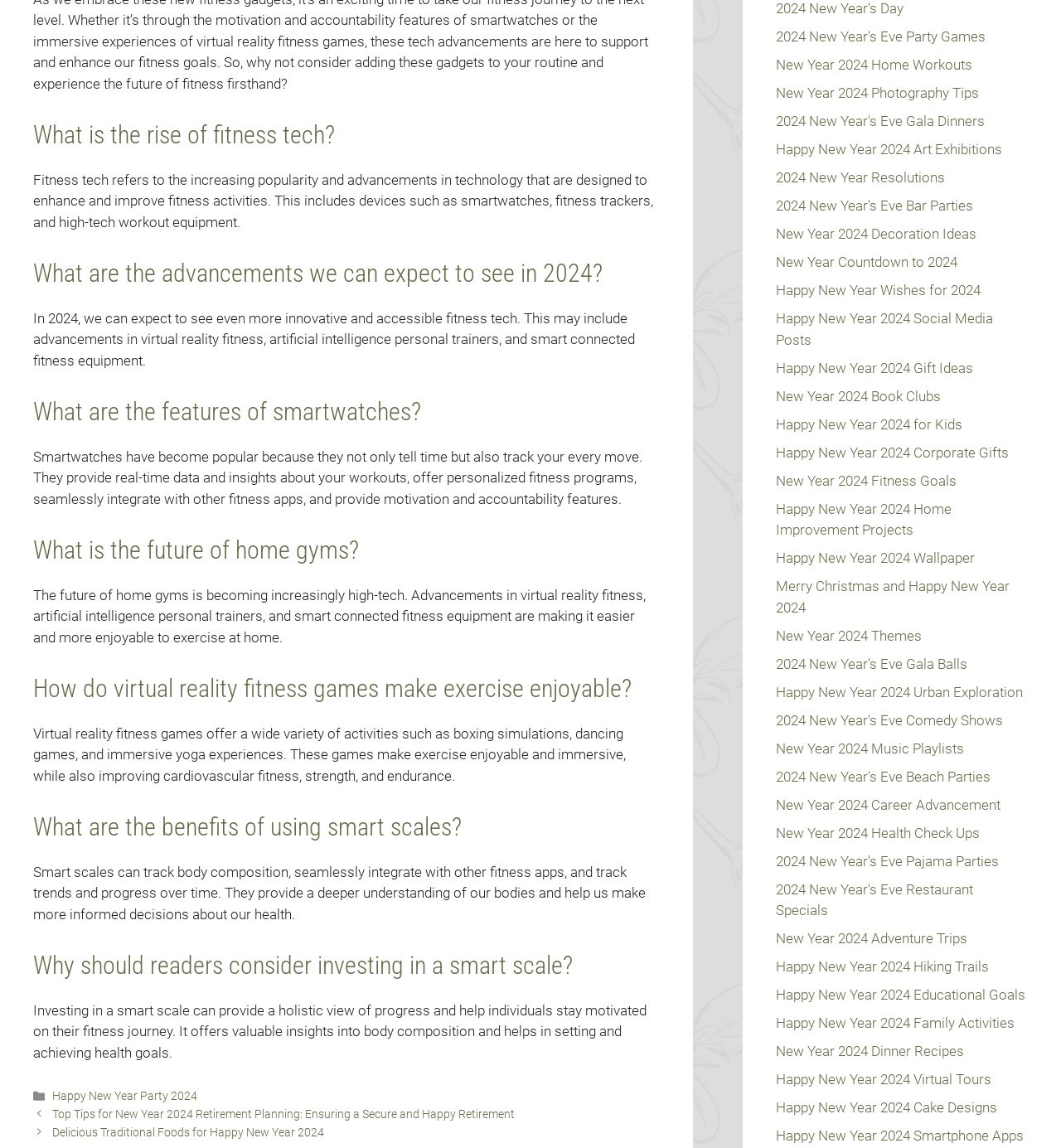What are the features of smartwatches?
Refer to the image and provide a concise answer in one word or phrase.

Track workouts, provide insights, and more